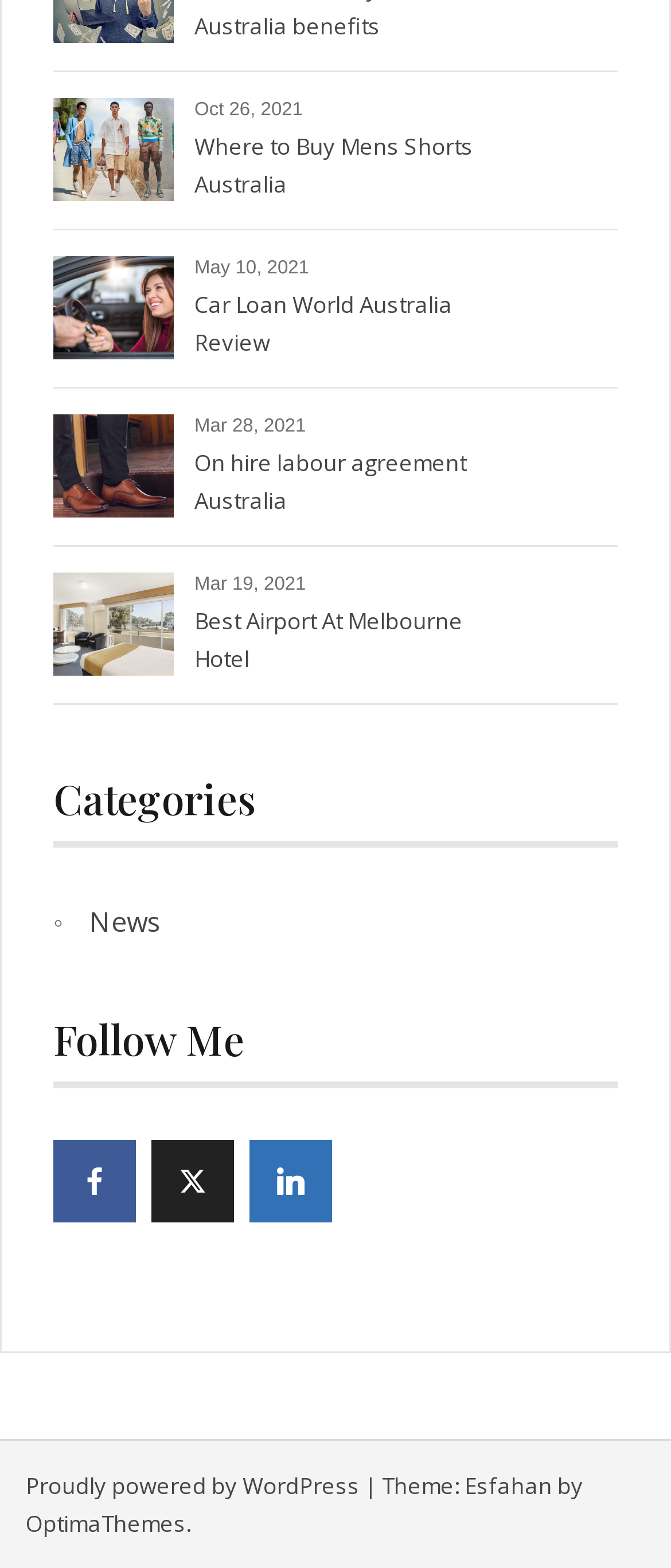Please give a succinct answer to the question in one word or phrase:
What is the category section title?

Categories